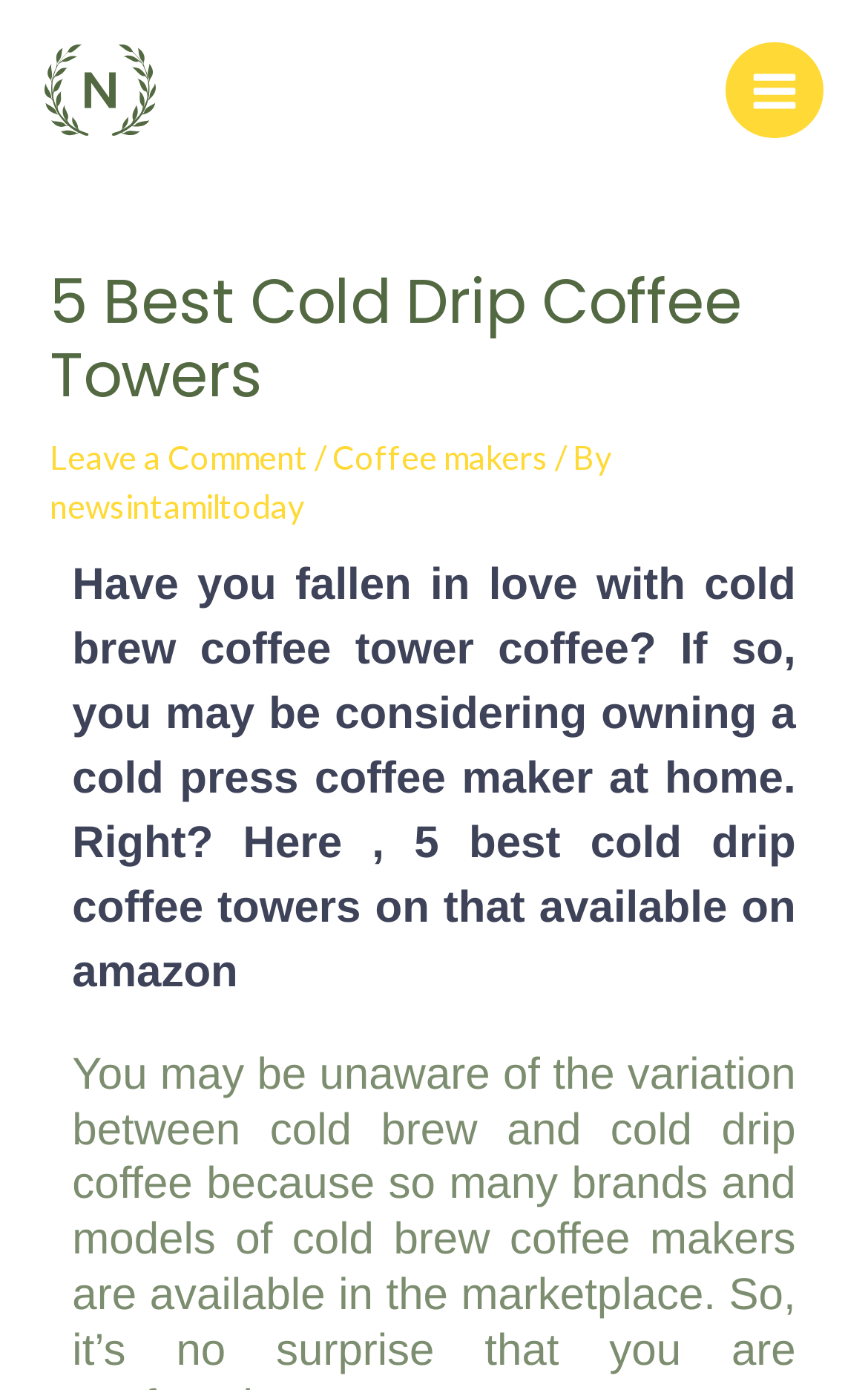What is the purpose of the cold press coffee maker?
Respond to the question with a single word or phrase according to the image.

To make coffee at home